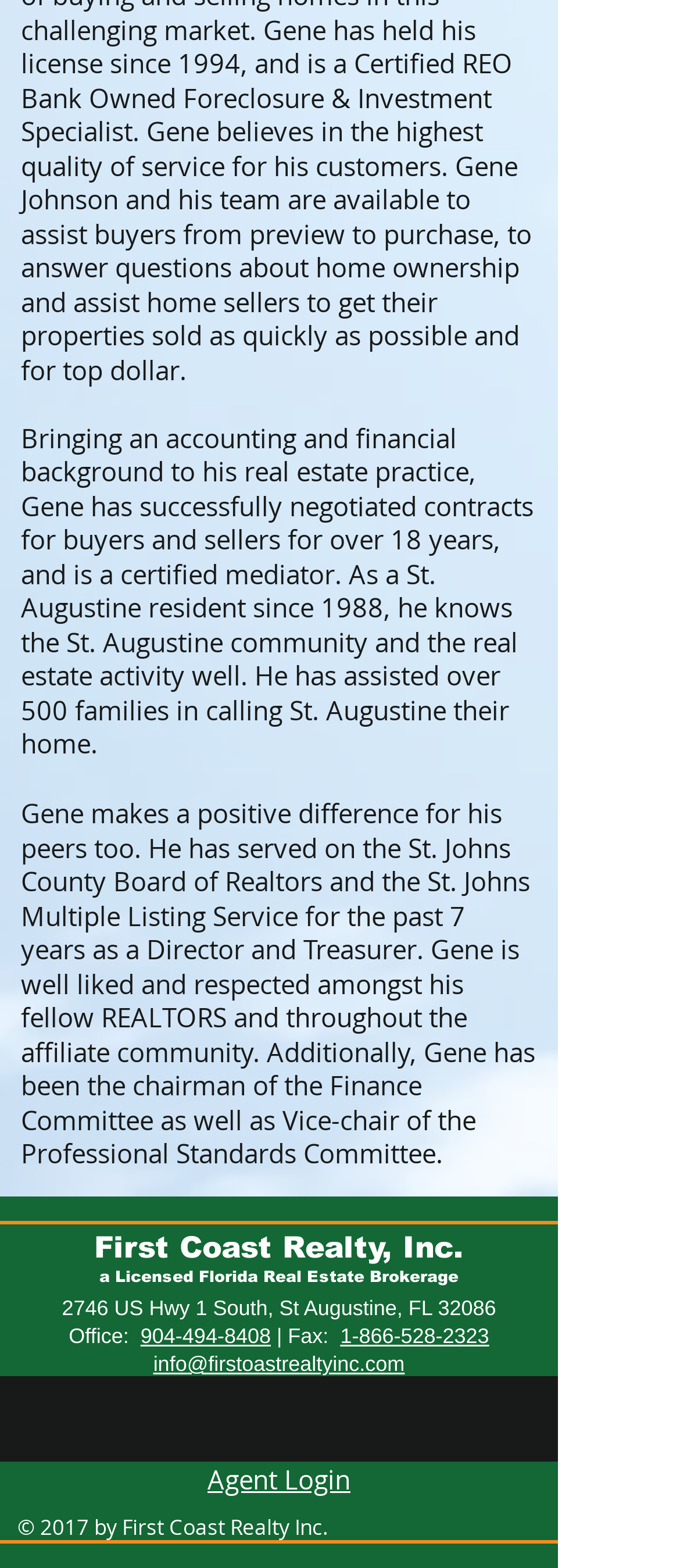Locate the coordinates of the bounding box for the clickable region that fulfills this instruction: "Visit the town's Facebook page".

None